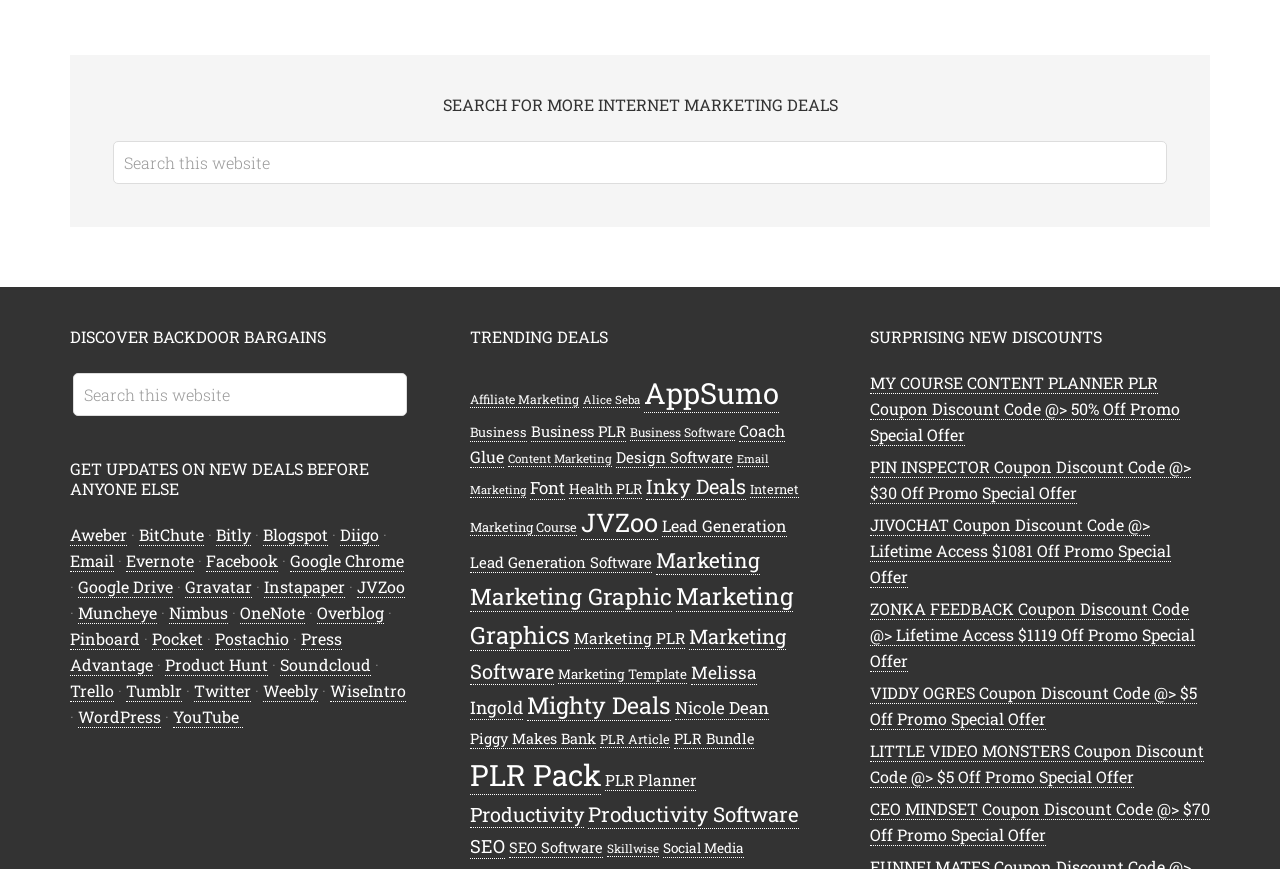Can you identify the bounding box coordinates of the clickable region needed to carry out this instruction: 'Search for affiliate marketing deals'? The coordinates should be four float numbers within the range of 0 to 1, stated as [left, top, right, bottom].

[0.367, 0.45, 0.452, 0.47]